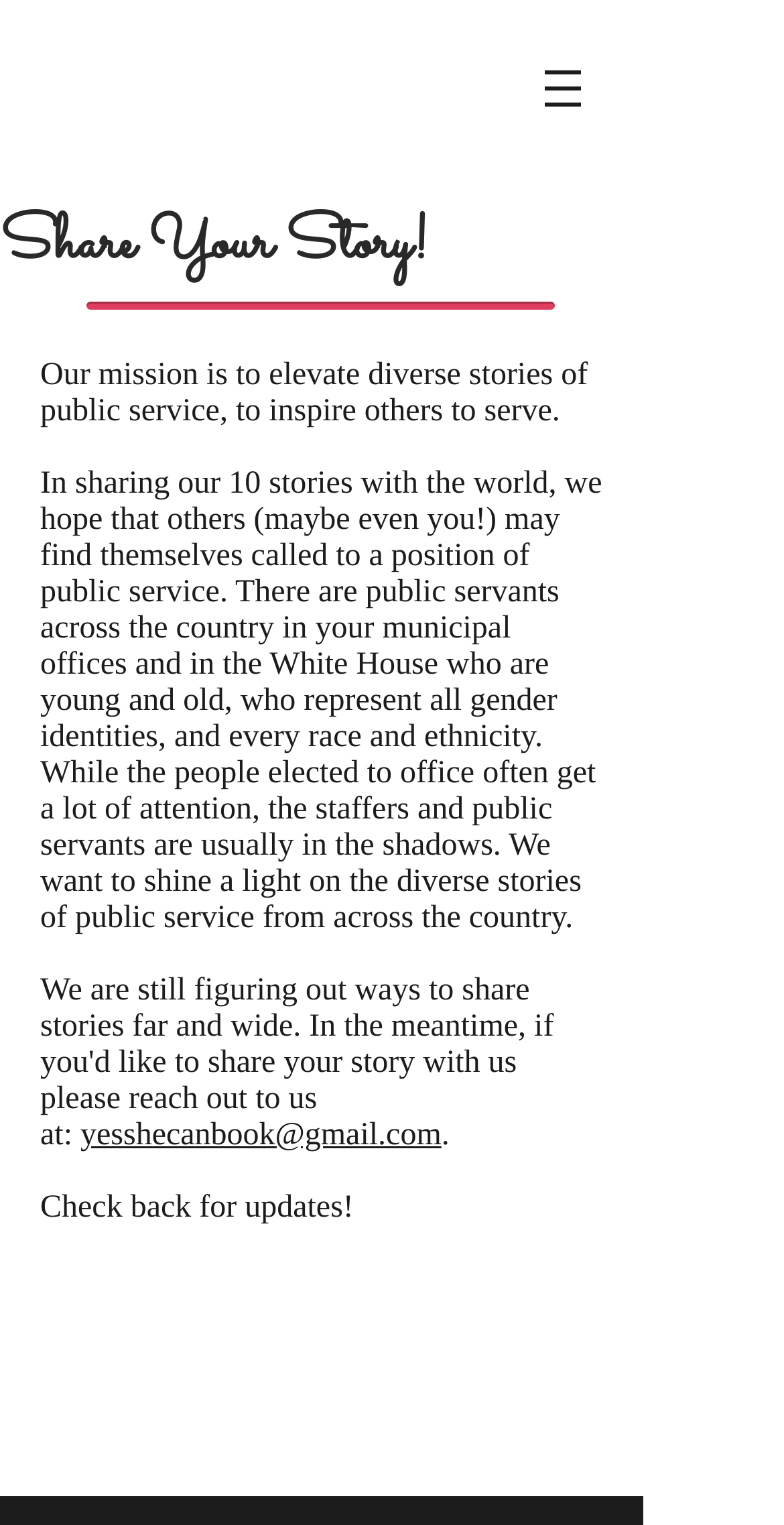Determine the bounding box of the UI element mentioned here: "yesshecanbook@gmail.com". The coordinates must be in the format [left, top, right, bottom] with values ranging from 0 to 1.

[0.103, 0.733, 0.563, 0.756]